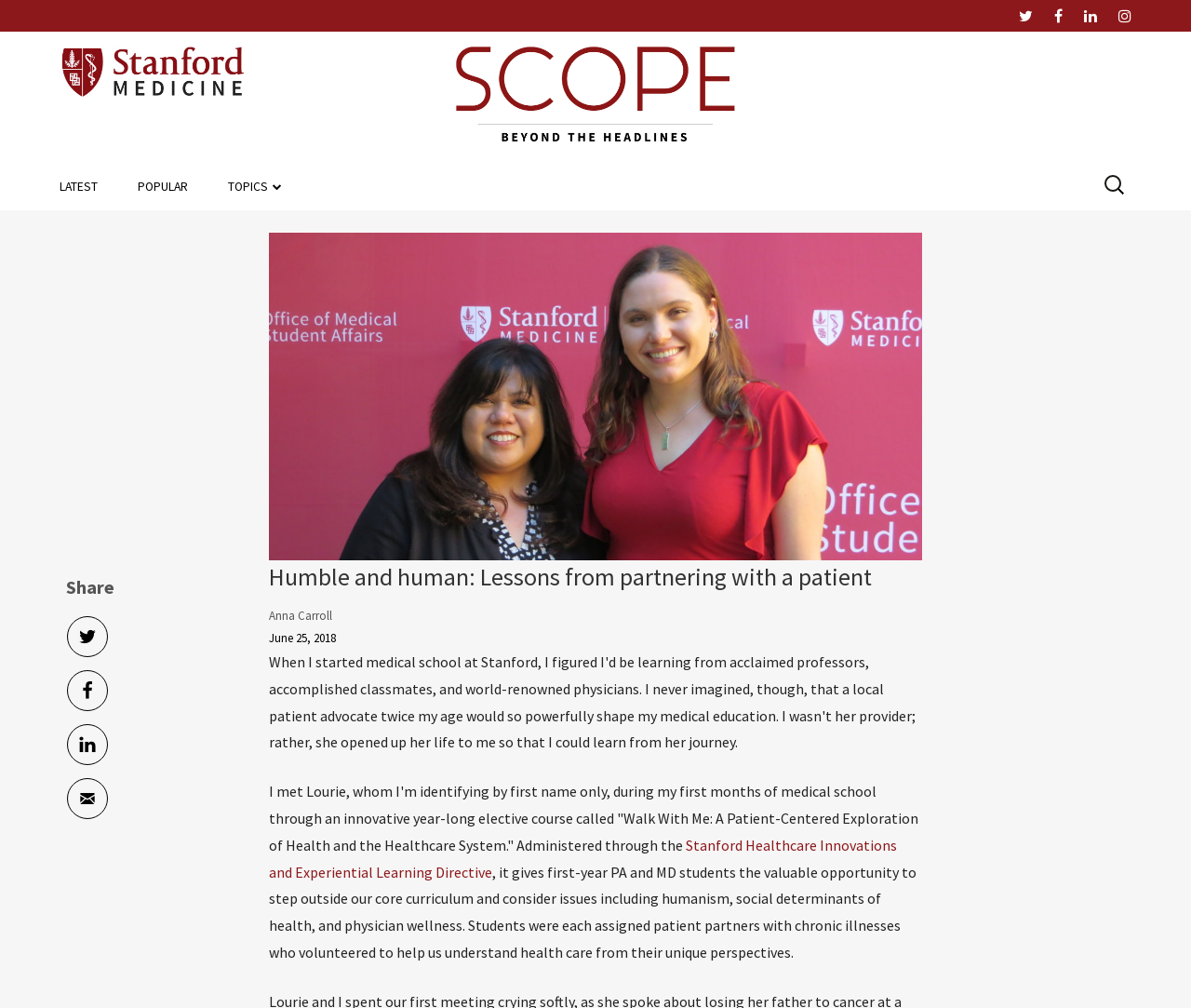Determine the bounding box coordinates of the clickable region to execute the instruction: "Visit the Stanford Medicine website". The coordinates should be four float numbers between 0 and 1, denoted as [left, top, right, bottom].

[0.05, 0.06, 0.206, 0.078]